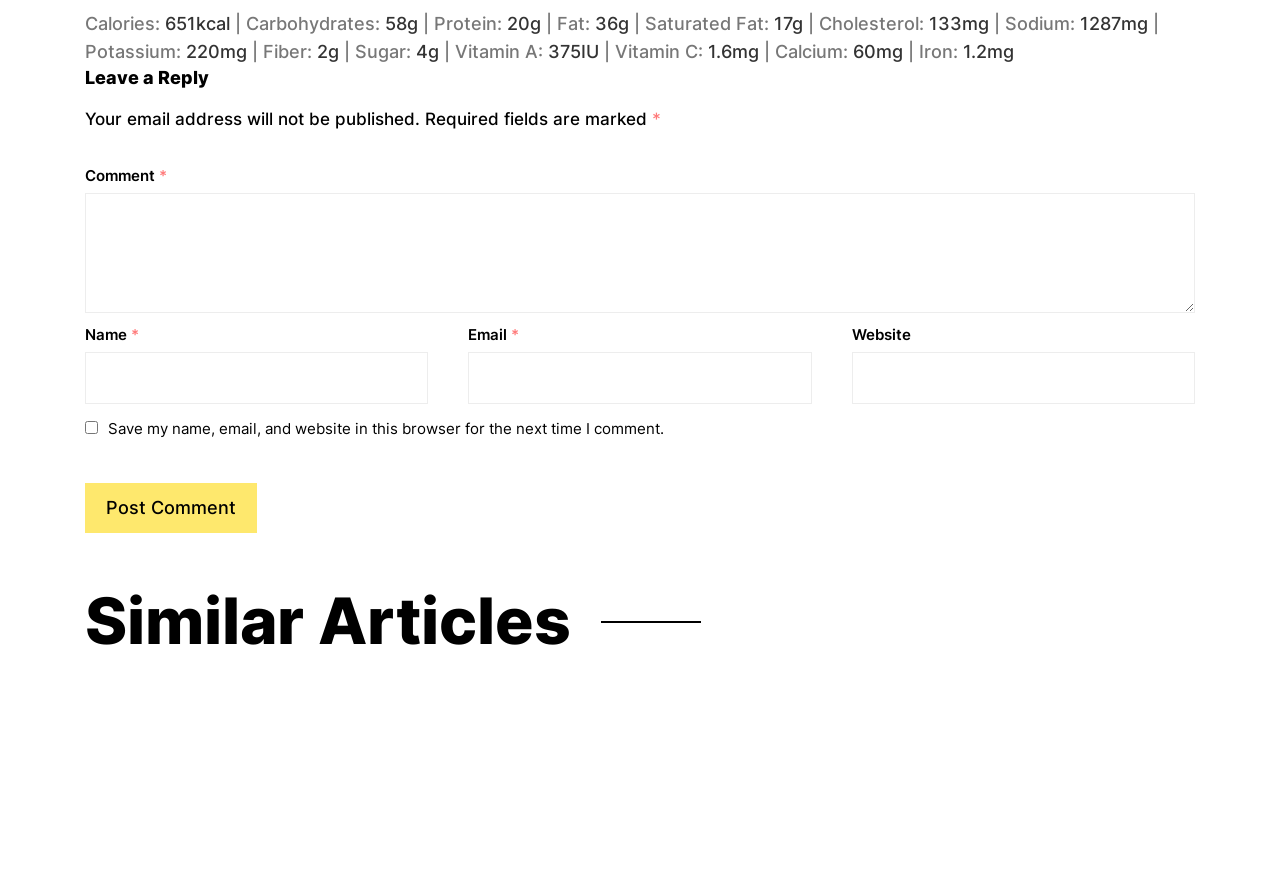Using the provided element description: "parent_node: Email * aria-describedby="email-notes" name="email"", determine the bounding box coordinates of the corresponding UI element in the screenshot.

[0.366, 0.402, 0.634, 0.461]